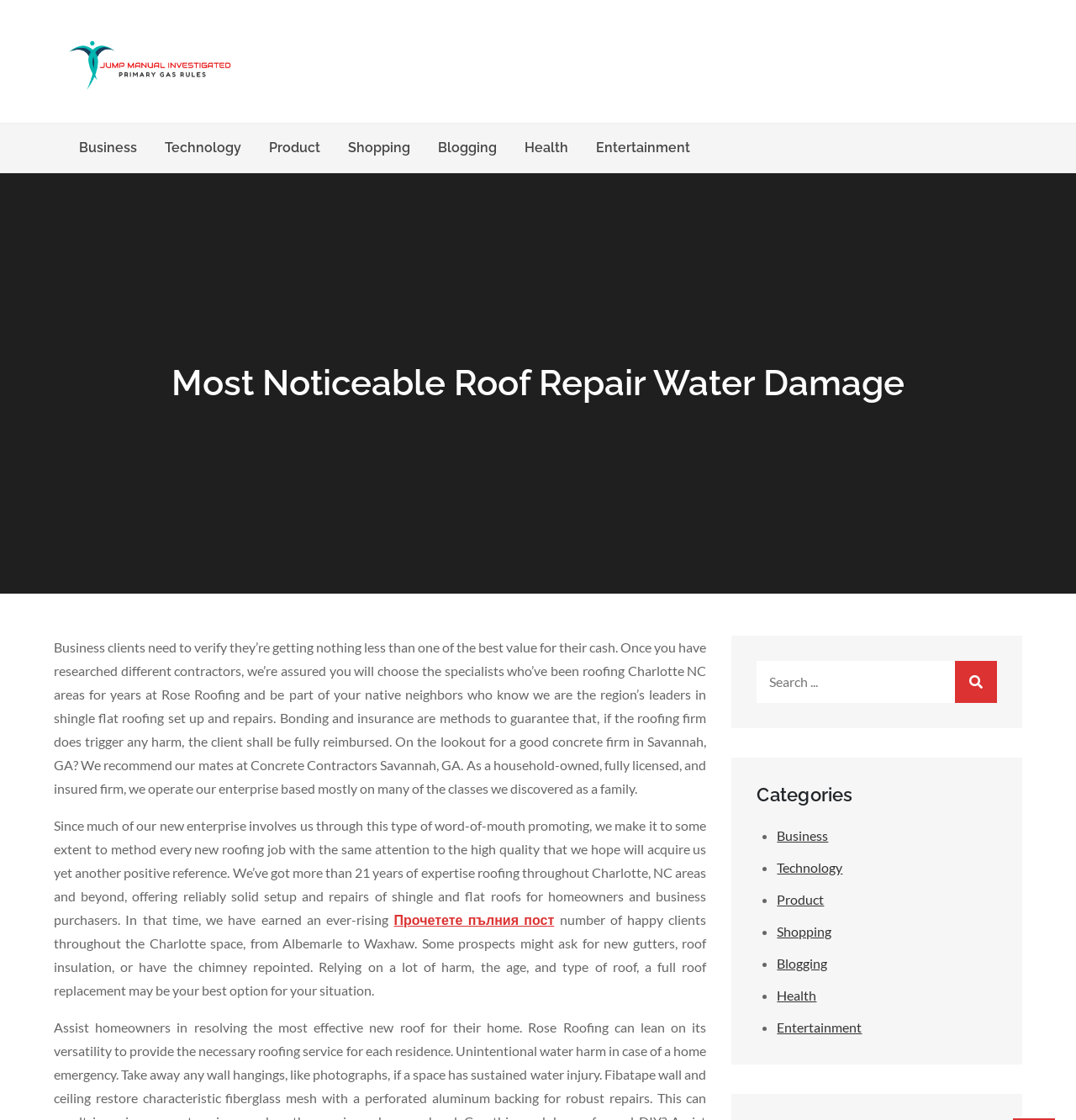What is the name of the roofing company mentioned?
Please answer using one word or phrase, based on the screenshot.

Rose Roofing